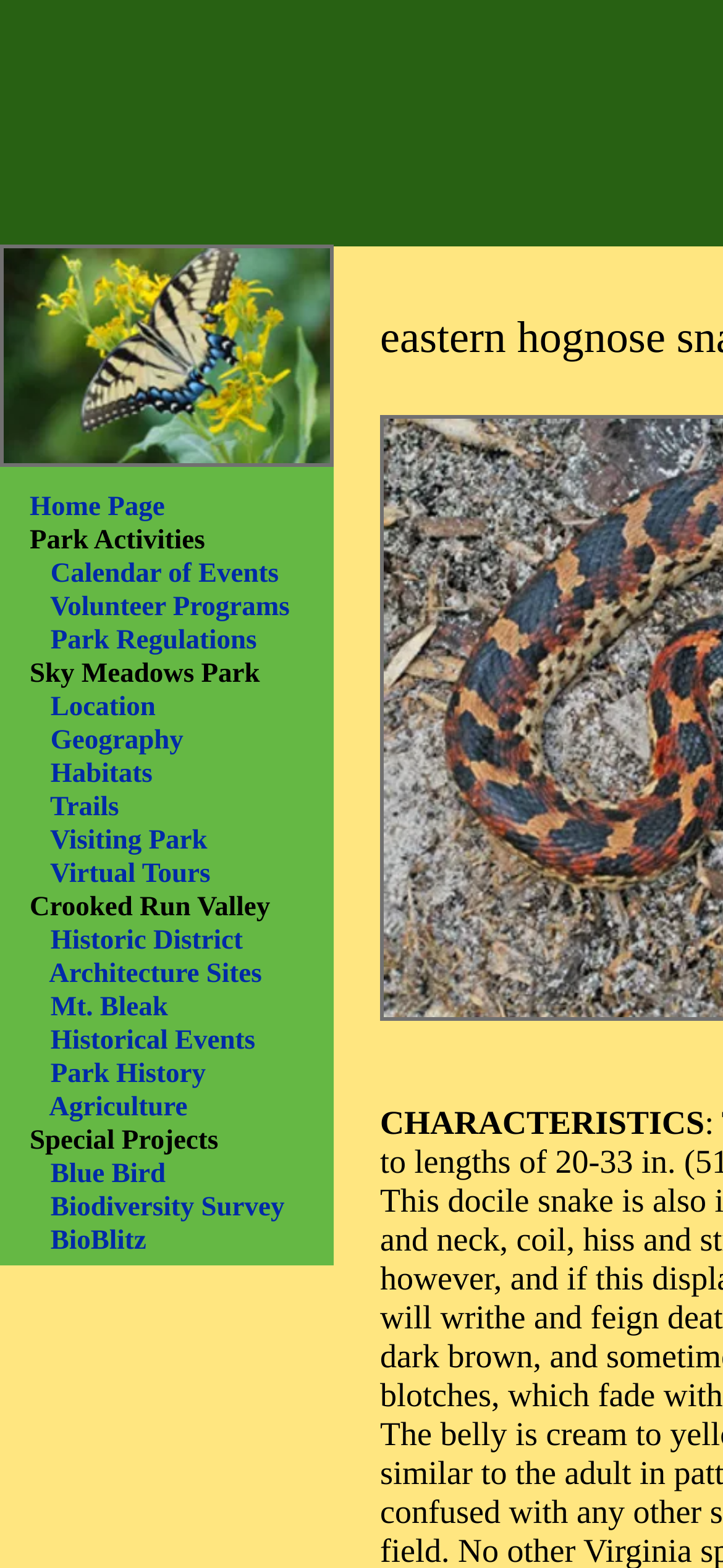Specify the bounding box coordinates of the area to click in order to follow the given instruction: "visit cancelled TV shows database."

None